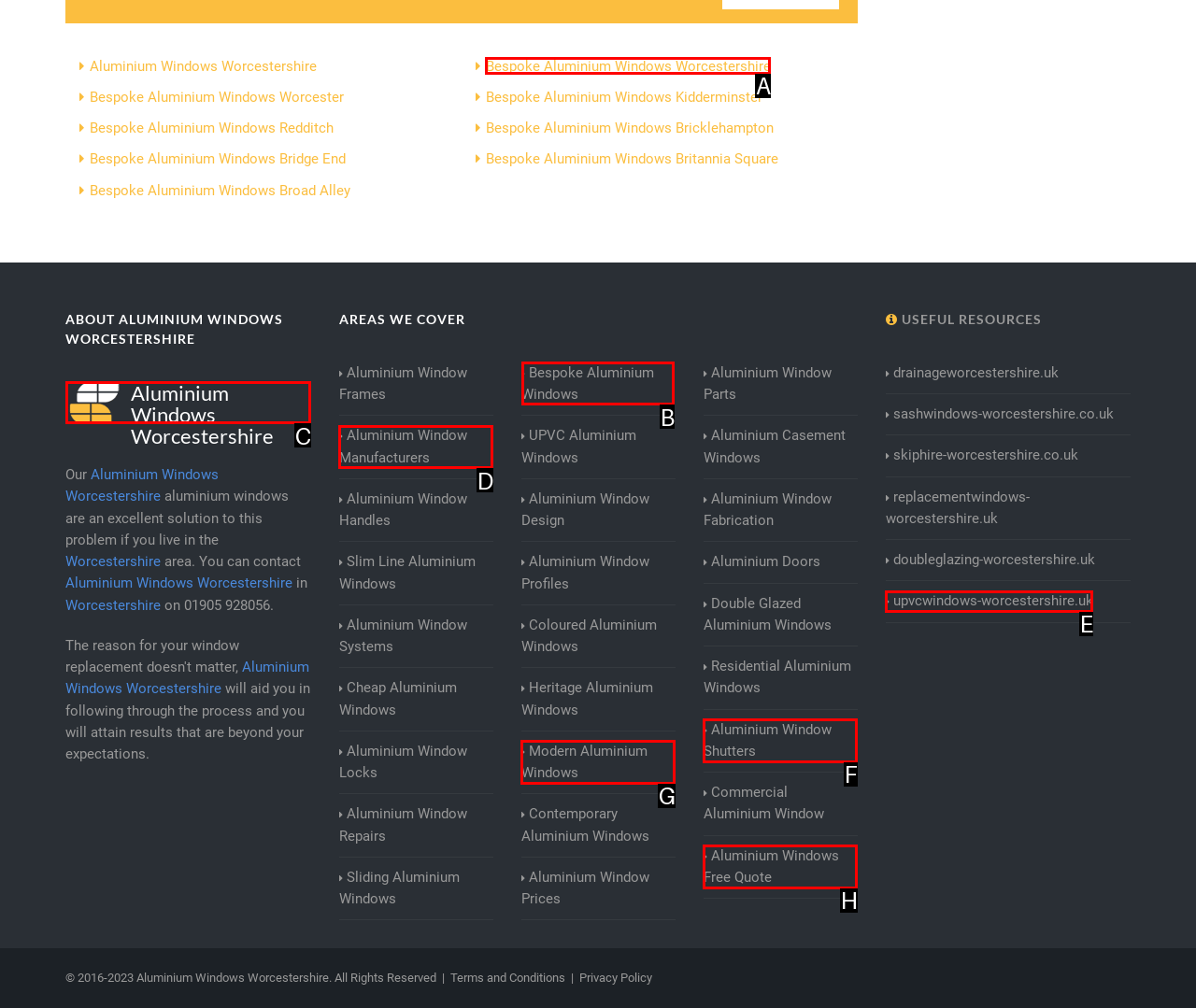Point out which UI element to click to complete this task: Learn about Bespoke Aluminium Windows
Answer with the letter corresponding to the right option from the available choices.

B